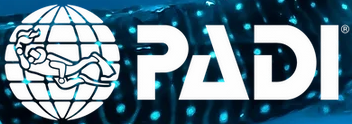What is the primary focus of the organization?
Provide a thorough and detailed answer to the question.

The organization's primary focus is on diving education, as evident from the caption, which highlights PADI's role as a leading organization for diving certifications, courses, and resources for divers around the world.